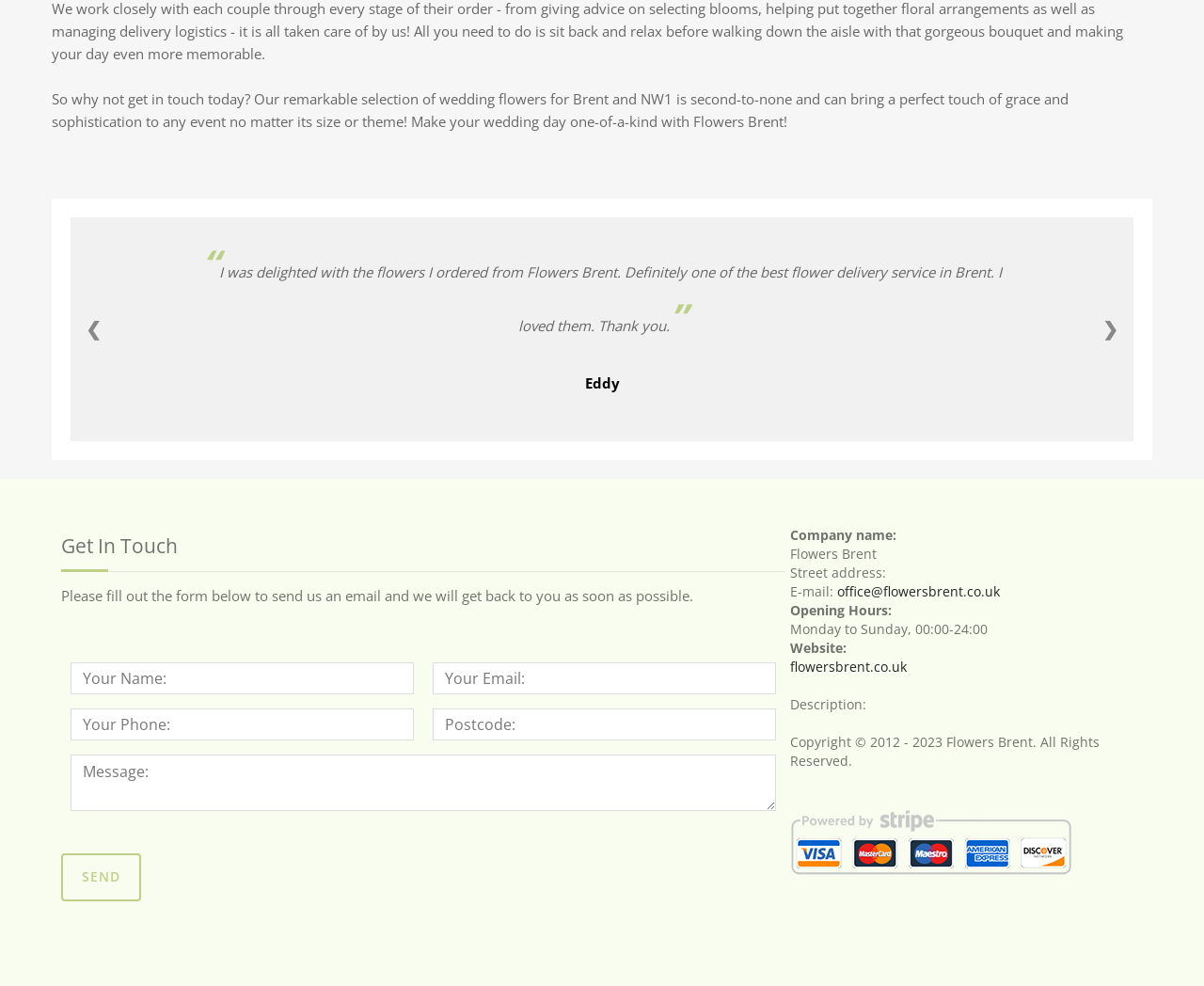Please find the bounding box coordinates of the section that needs to be clicked to achieve this instruction: "Click the 'Send' button".

[0.051, 0.866, 0.117, 0.914]